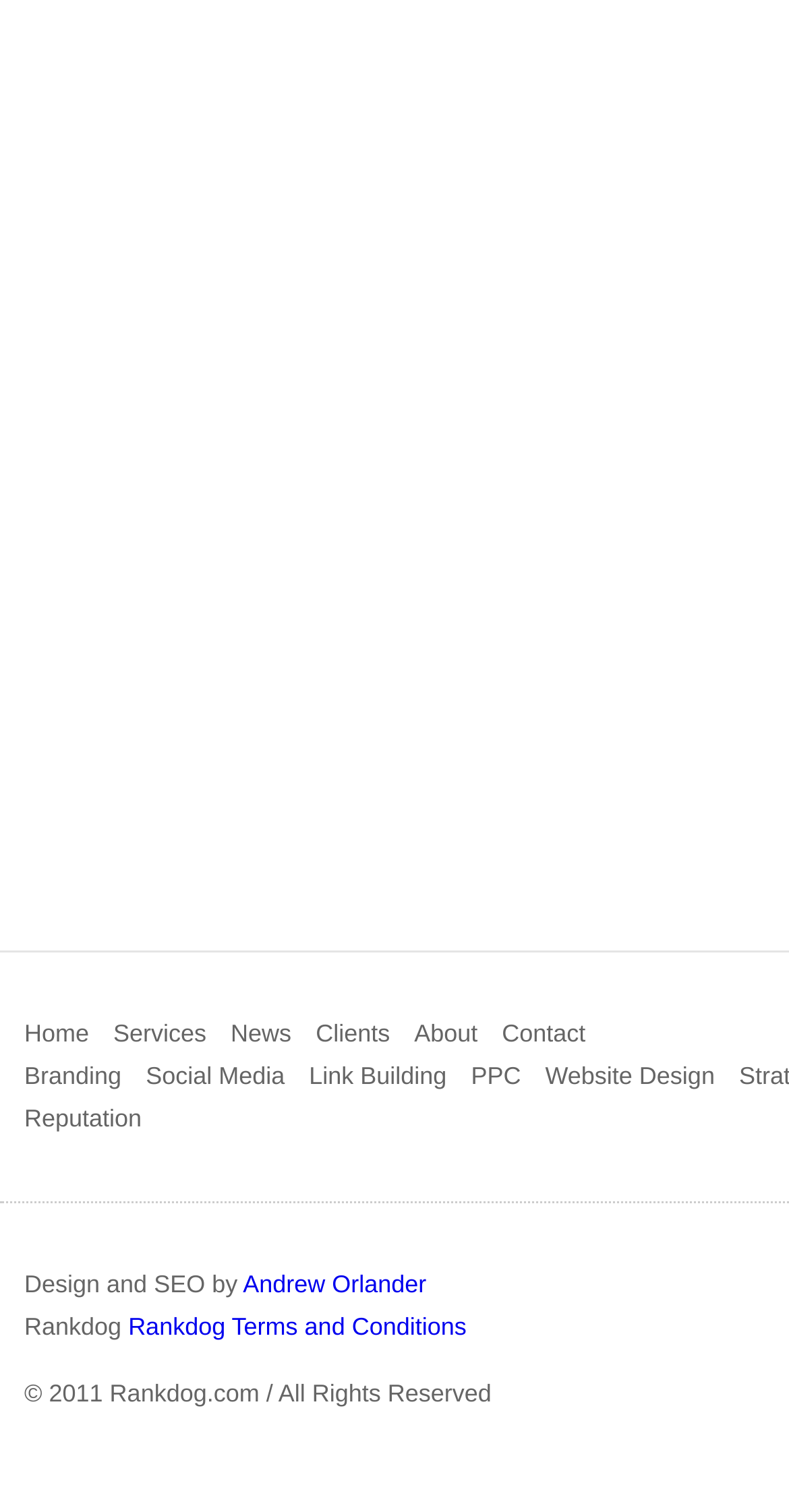Provide the bounding box coordinates for the specified HTML element described in this description: "Link Building". The coordinates should be four float numbers ranging from 0 to 1, in the format [left, top, right, bottom].

[0.392, 0.702, 0.566, 0.72]